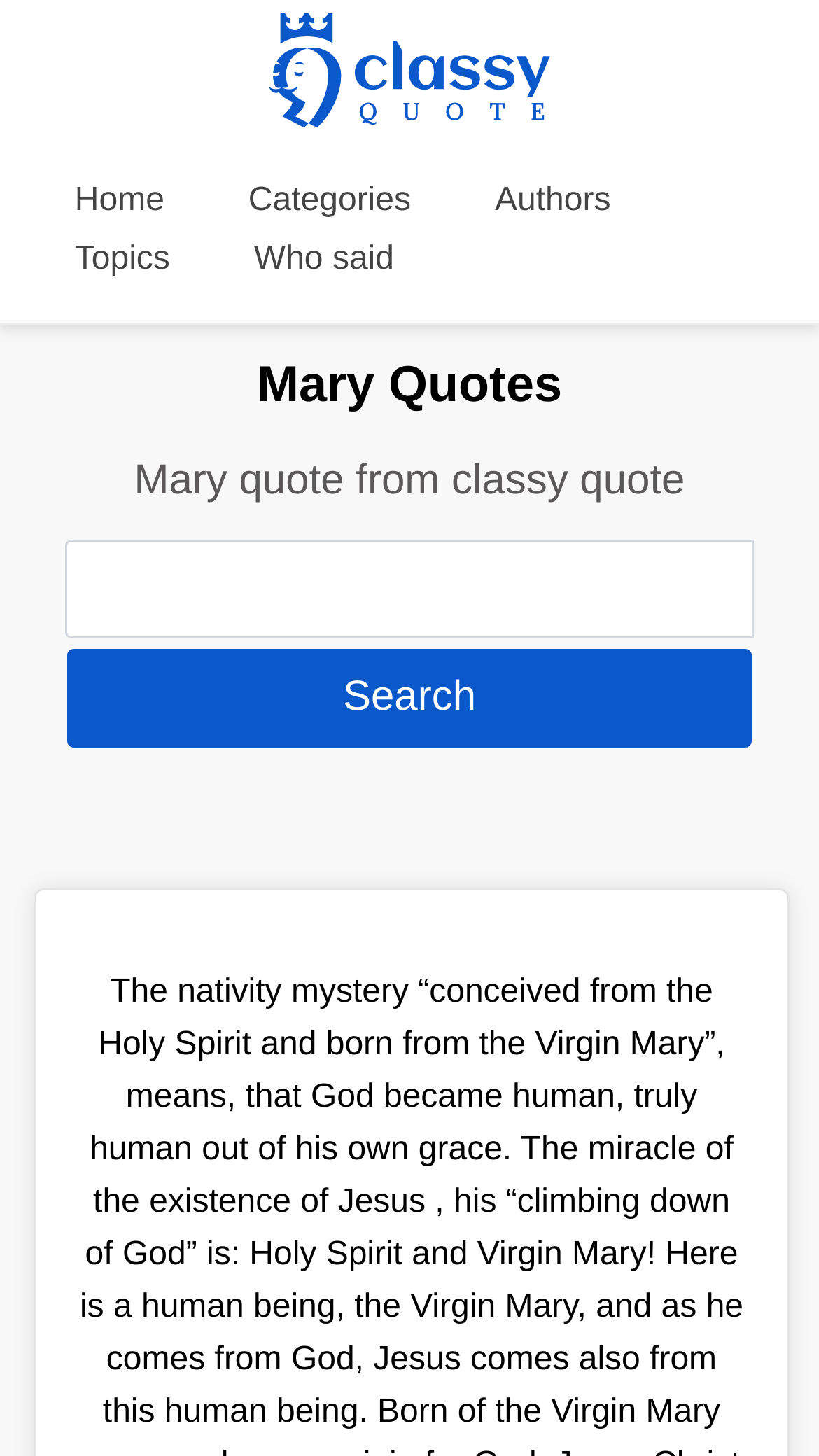Using the element description: "Home", determine the bounding box coordinates for the specified UI element. The coordinates should be four float numbers between 0 and 1, [left, top, right, bottom].

[0.091, 0.125, 0.201, 0.15]